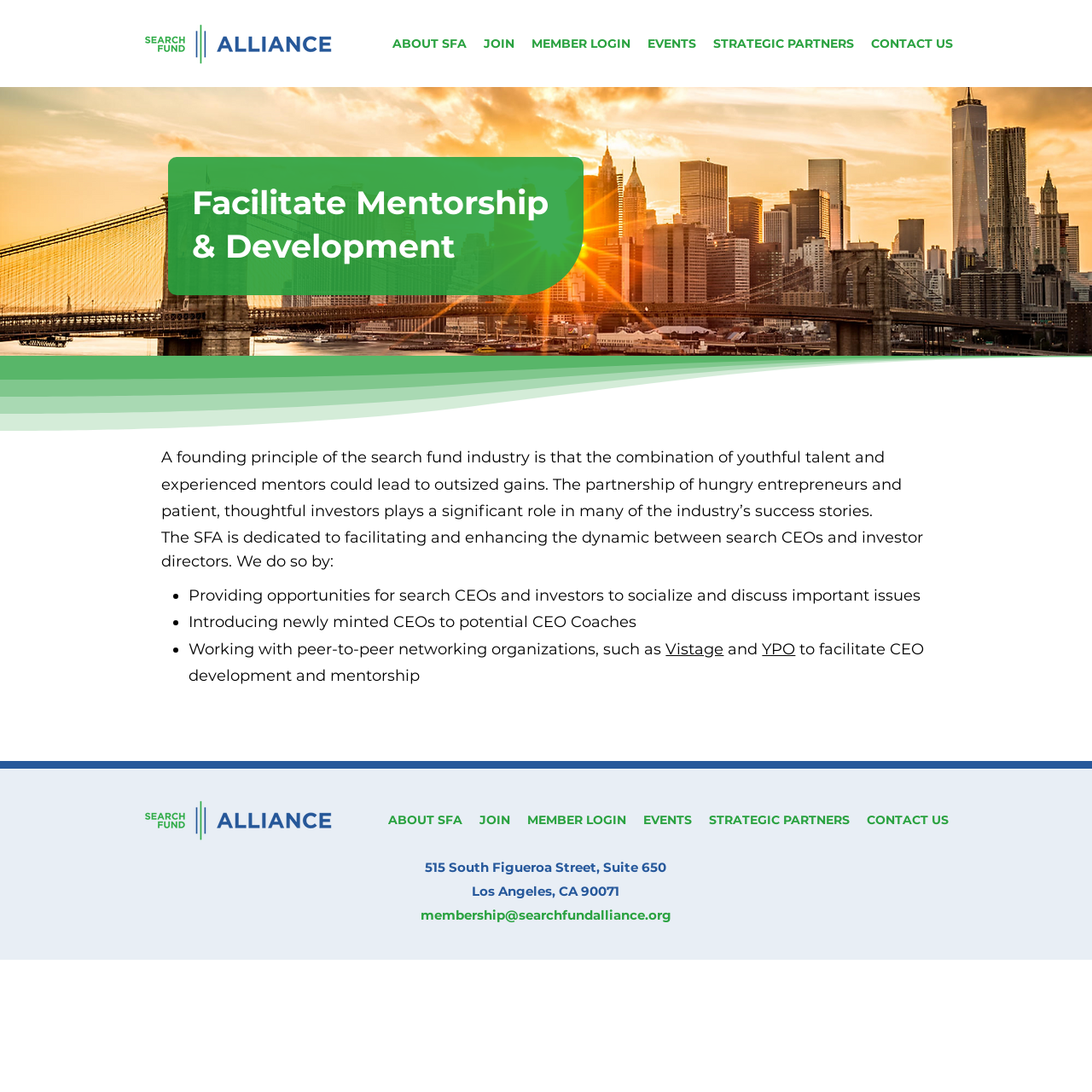Please give a succinct answer to the question in one word or phrase:
What is the logo image filename?

sfa_high_res_color__003_.png